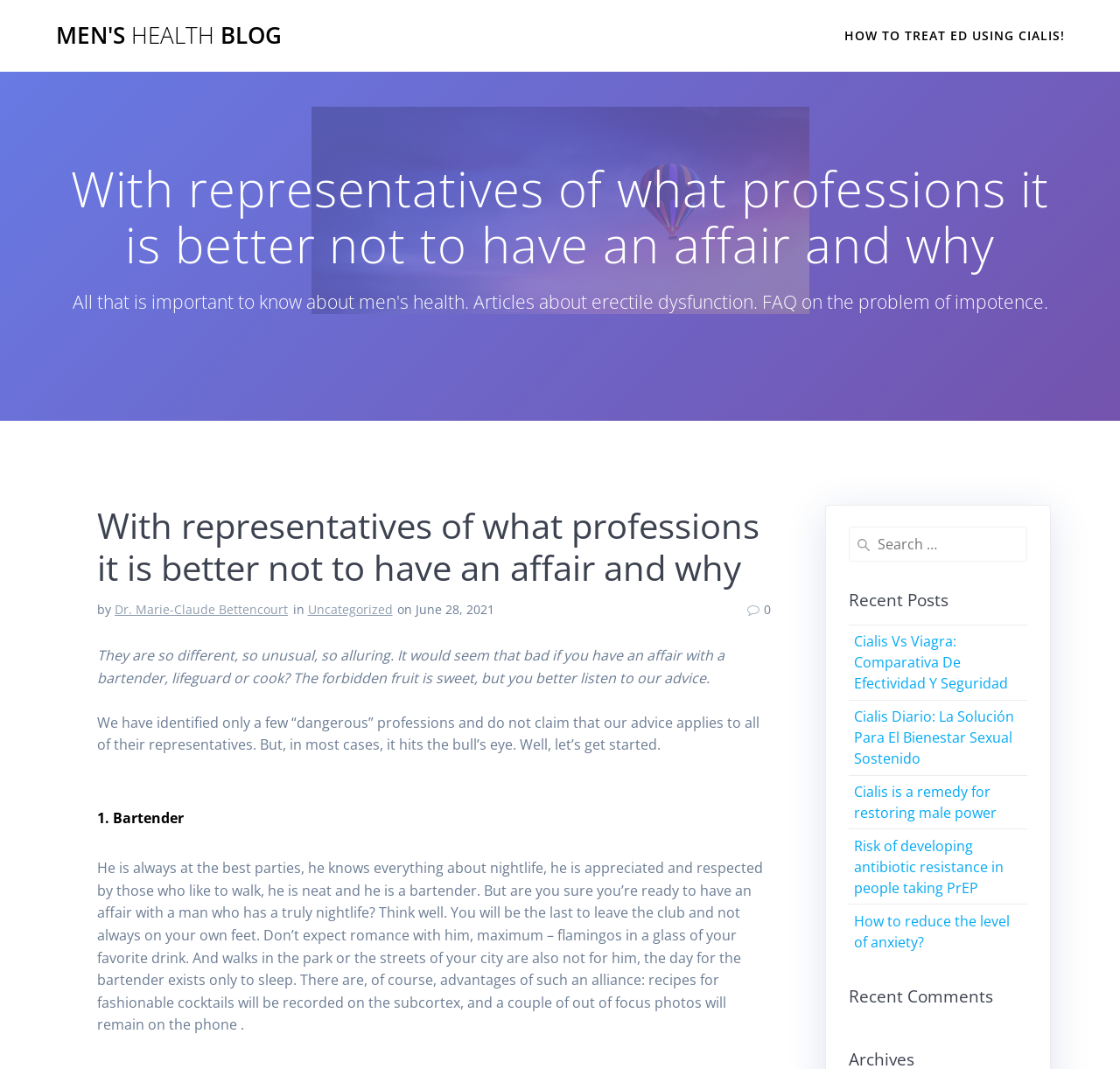Find the coordinates for the bounding box of the element with this description: "Men's health blog".

[0.05, 0.023, 0.252, 0.044]